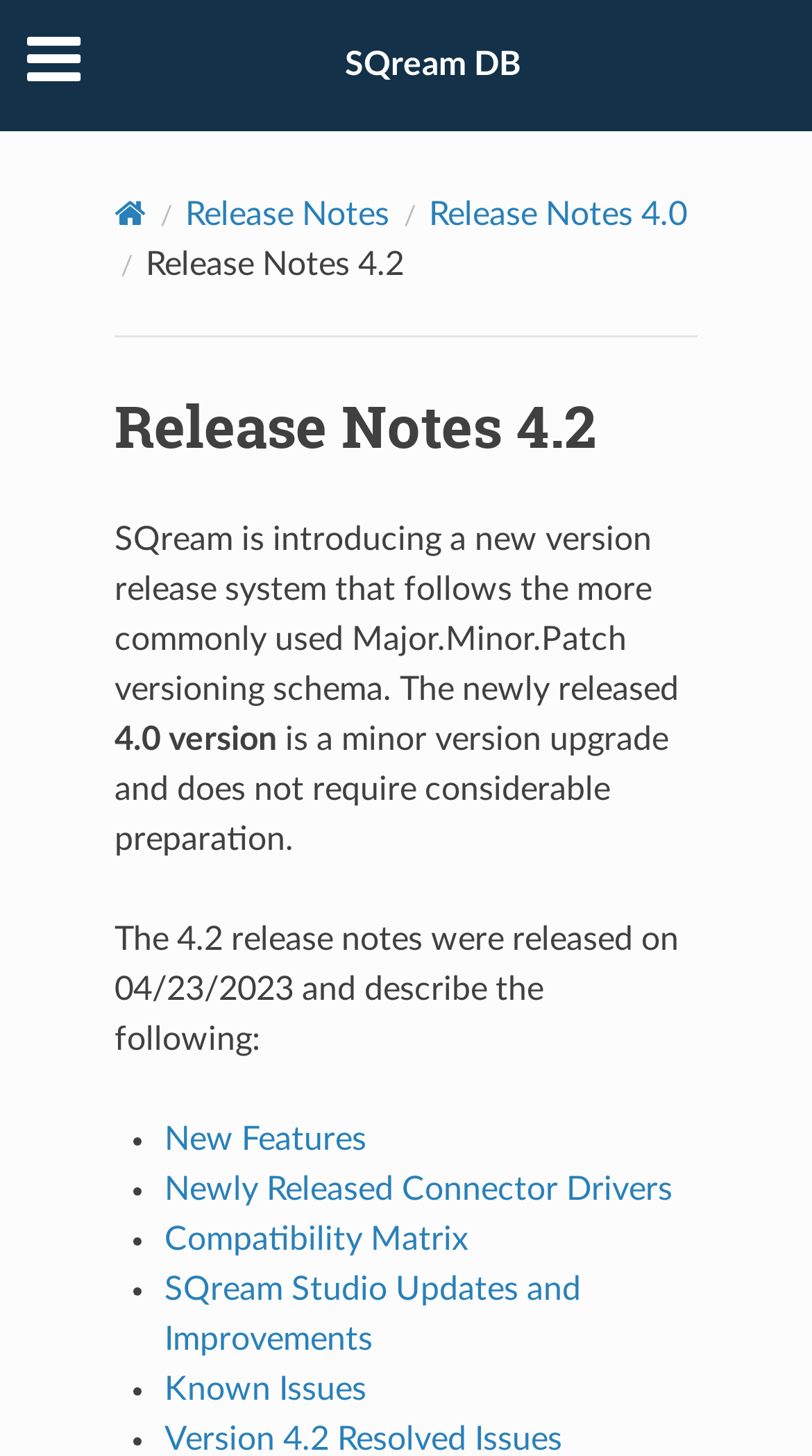Locate the bounding box coordinates of the element that should be clicked to execute the following instruction: "learn about New Features".

[0.203, 0.771, 0.452, 0.794]